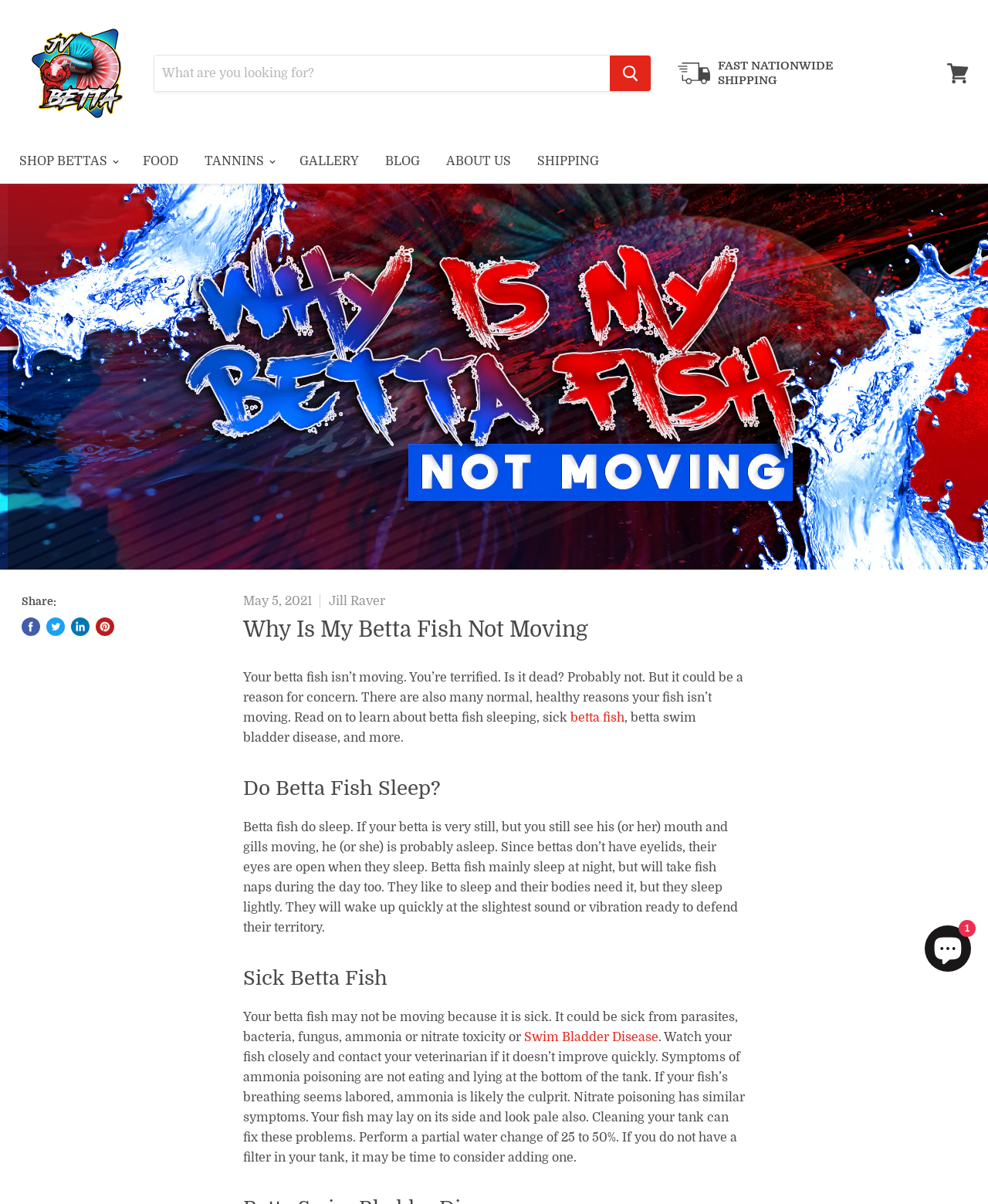Please specify the bounding box coordinates of the clickable region necessary for completing the following instruction: "Search for products". The coordinates must consist of four float numbers between 0 and 1, i.e., [left, top, right, bottom].

[0.155, 0.046, 0.659, 0.076]